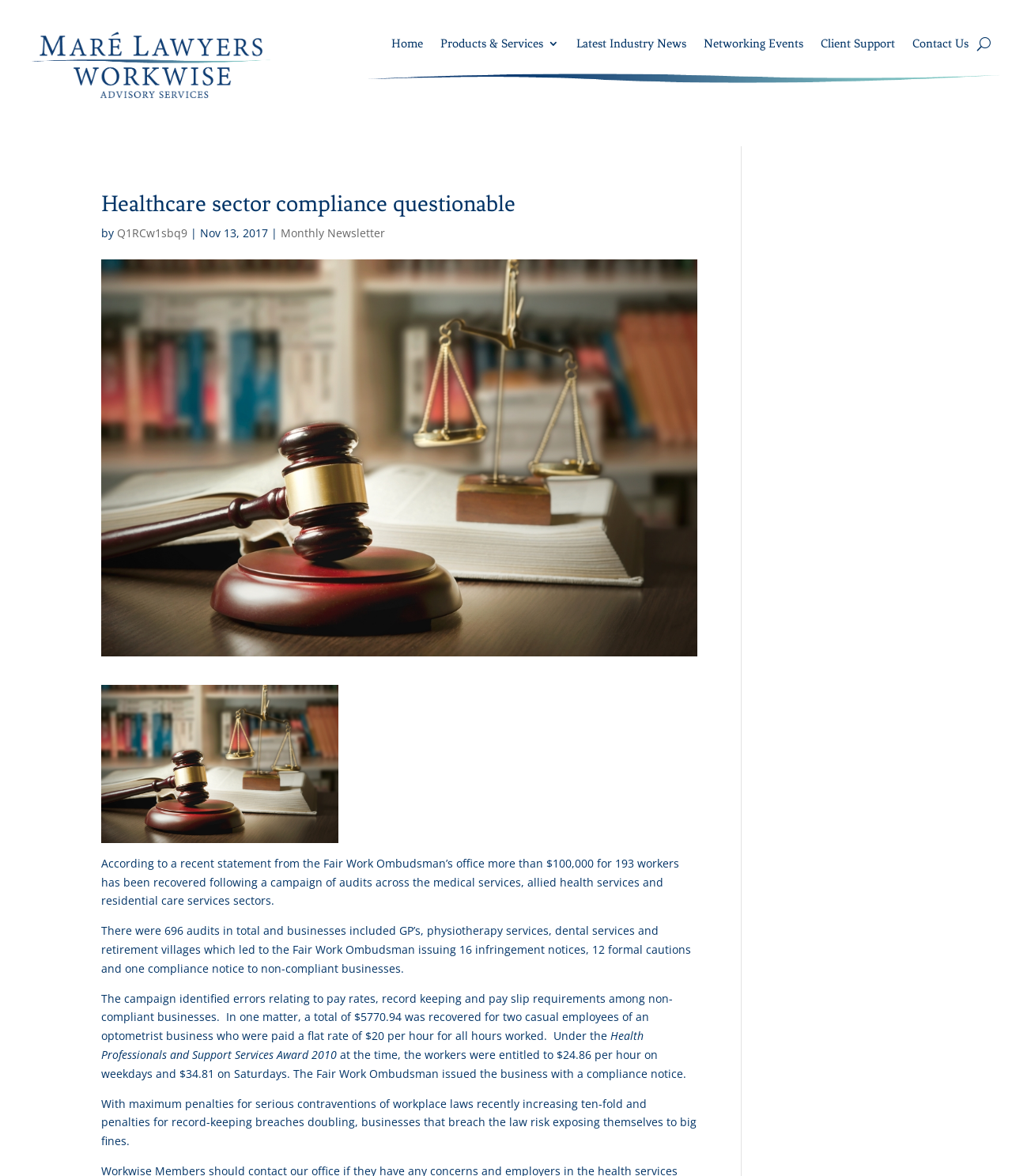Please use the details from the image to answer the following question comprehensively:
What is the topic of the article?

The topic of the article can be determined by reading the heading 'Healthcare sector compliance questionable' and the subsequent paragraphs that discuss the compliance issues in the healthcare sector.